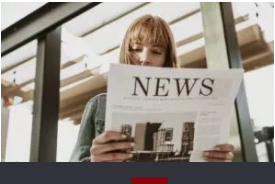Give a one-word or one-phrase response to the question: 
What is the significance of the newspaper in the image?

It represents staying informed